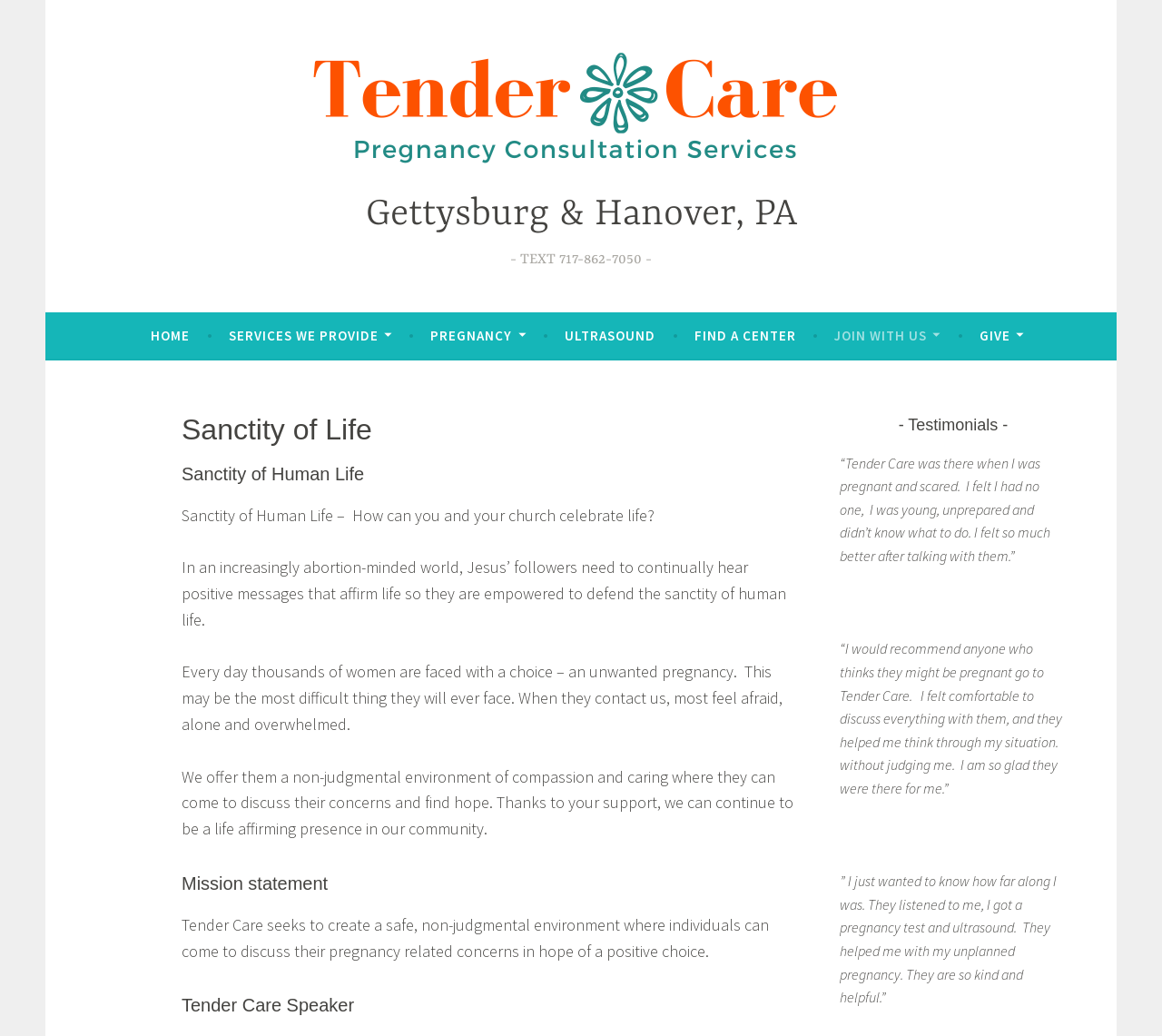What do women feel when they contact the organization?
Look at the screenshot and respond with one word or a short phrase.

Afraid, alone, overwhelmed